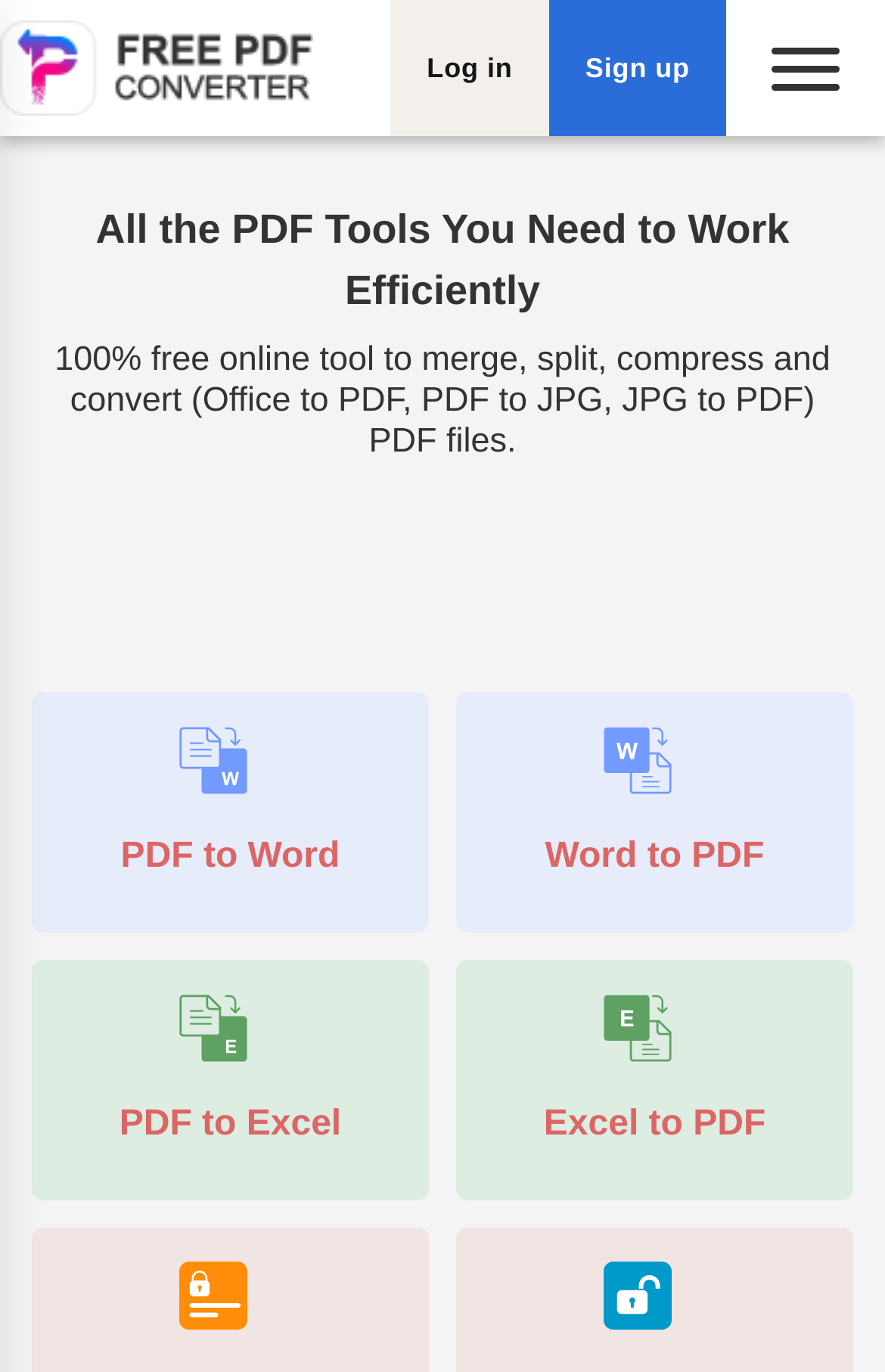Can I log in to this website?
Based on the screenshot, provide your answer in one word or phrase.

Yes